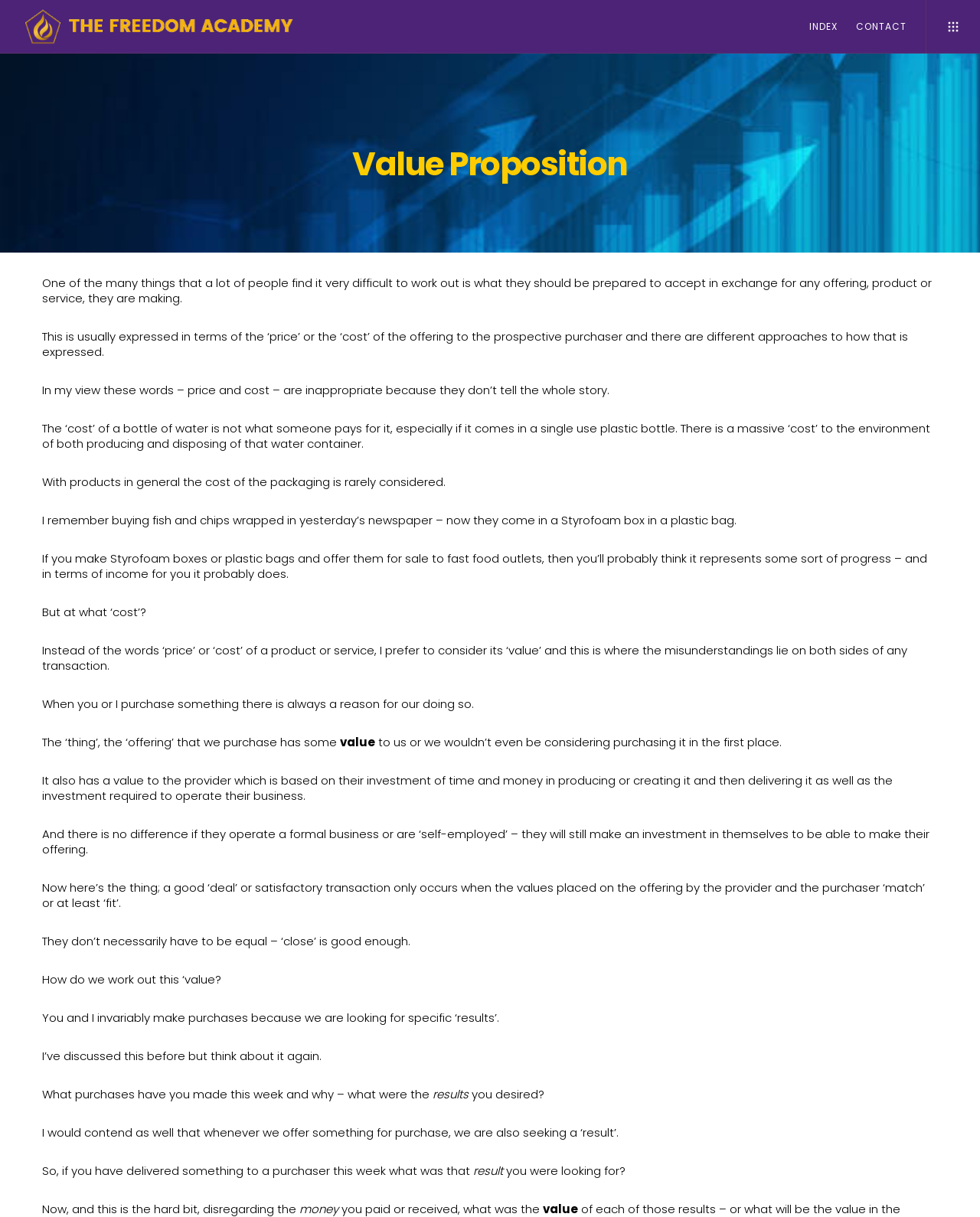Please give a succinct answer to the question in one word or phrase:
Why do people make purchases according to the author?

To achieve specific results